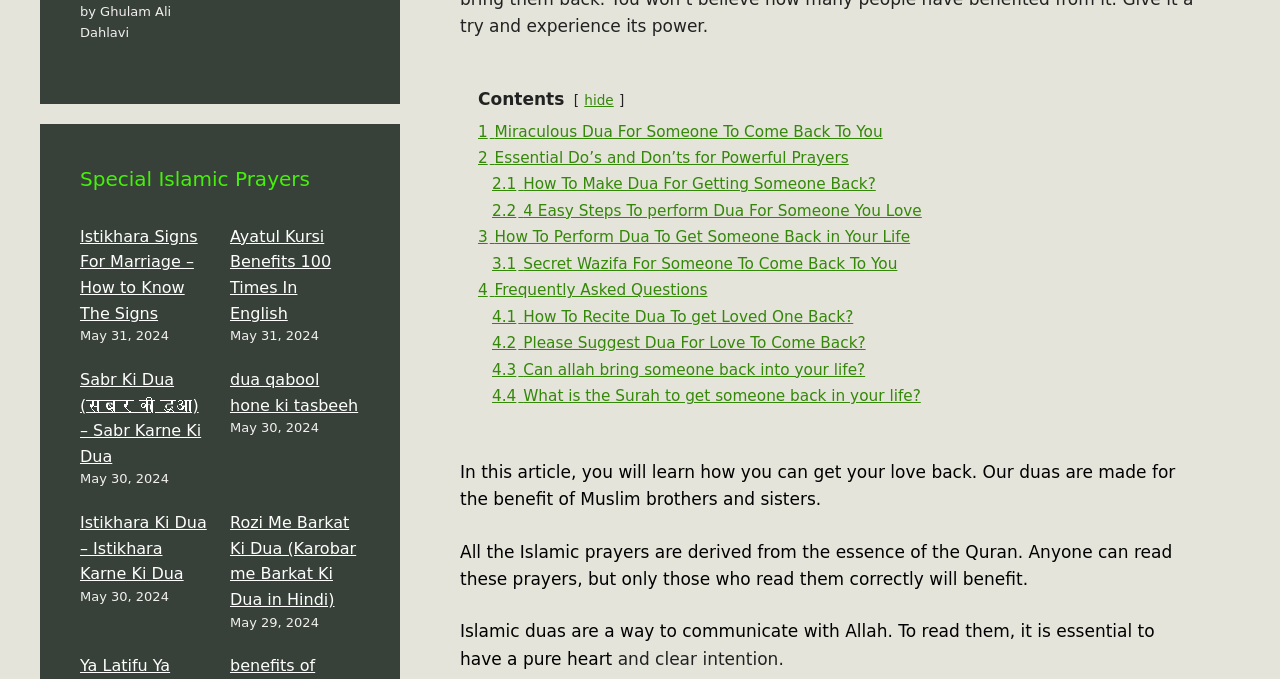Find the bounding box coordinates for the area that must be clicked to perform this action: "Check the time of the post 'May 31, 2024'".

[0.062, 0.483, 0.132, 0.506]